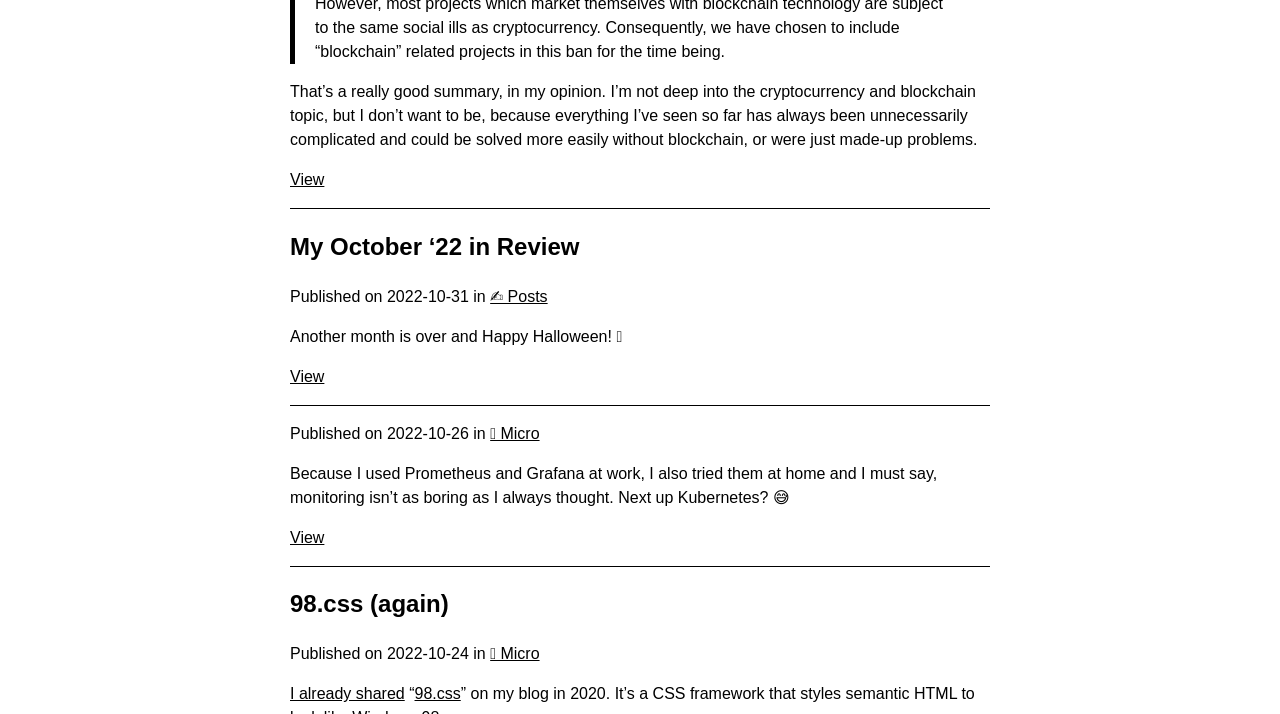Determine the bounding box coordinates for the HTML element mentioned in the following description: "My October ‘22 in Review". The coordinates should be a list of four floats ranging from 0 to 1, represented as [left, top, right, bottom].

[0.227, 0.326, 0.453, 0.364]